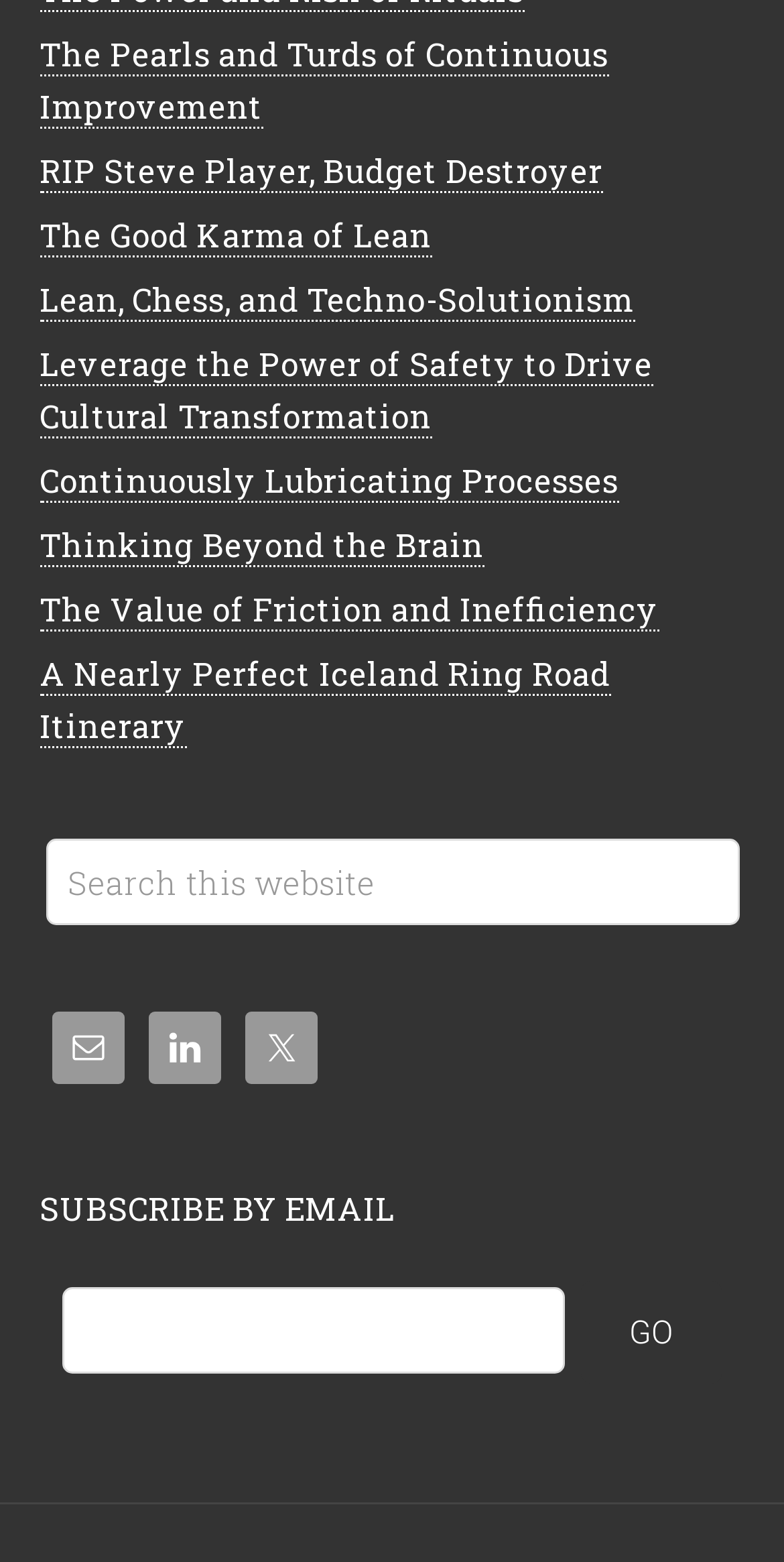Respond to the following query with just one word or a short phrase: 
How many social media links are on the webpage?

3